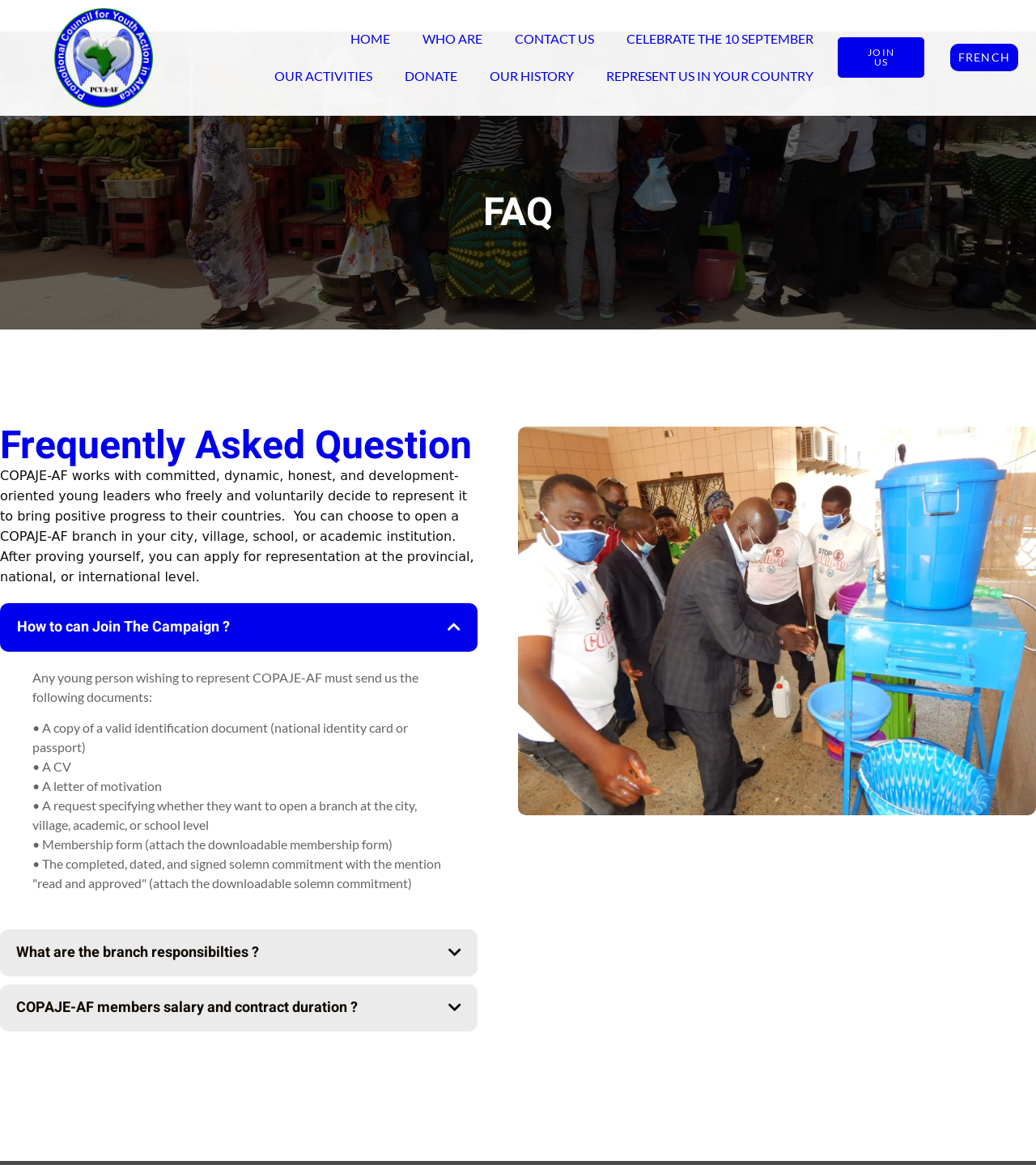Locate the bounding box coordinates of the clickable region necessary to complete the following instruction: "Click on HOME". Provide the coordinates in the format of four float numbers between 0 and 1, i.e., [left, top, right, bottom].

[0.323, 0.018, 0.392, 0.05]